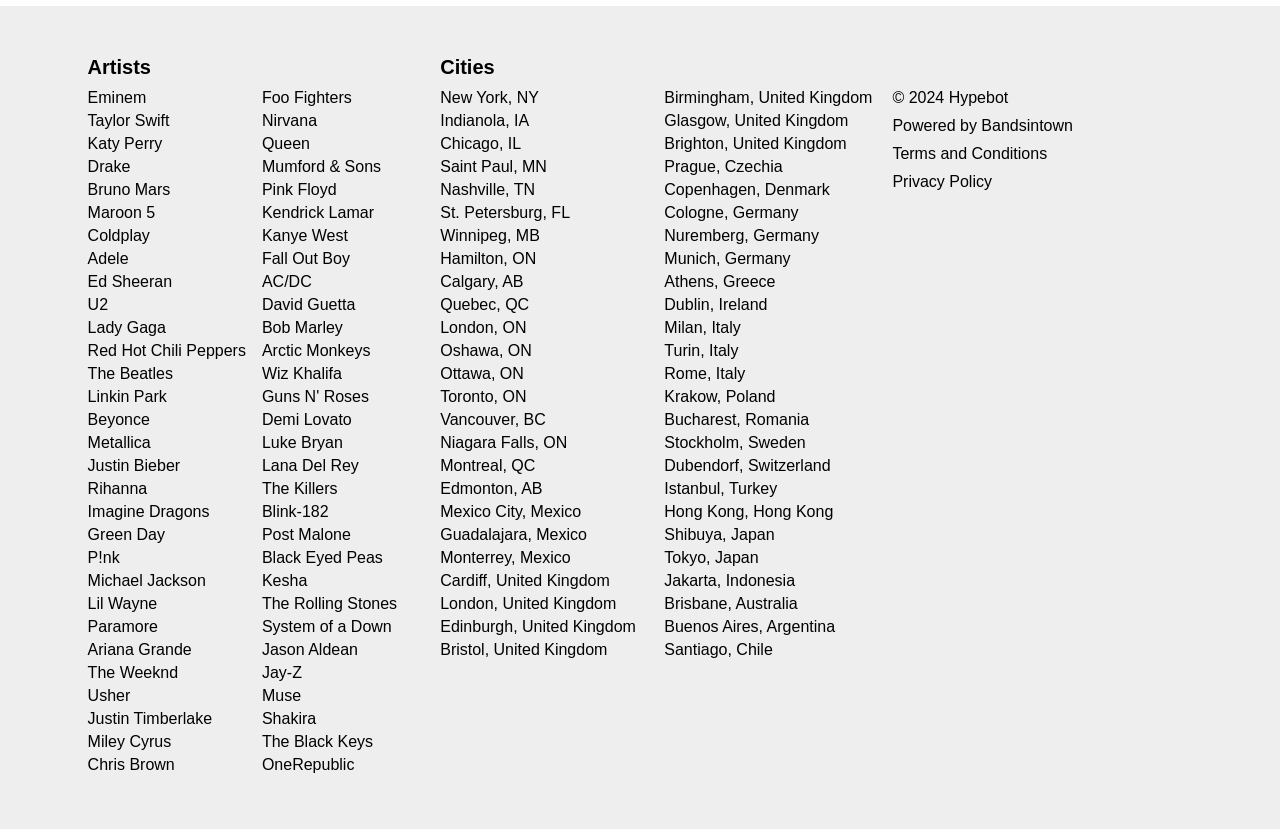Identify the bounding box coordinates of the region that should be clicked to execute the following instruction: "Discover music by Katy Perry".

[0.068, 0.163, 0.127, 0.185]